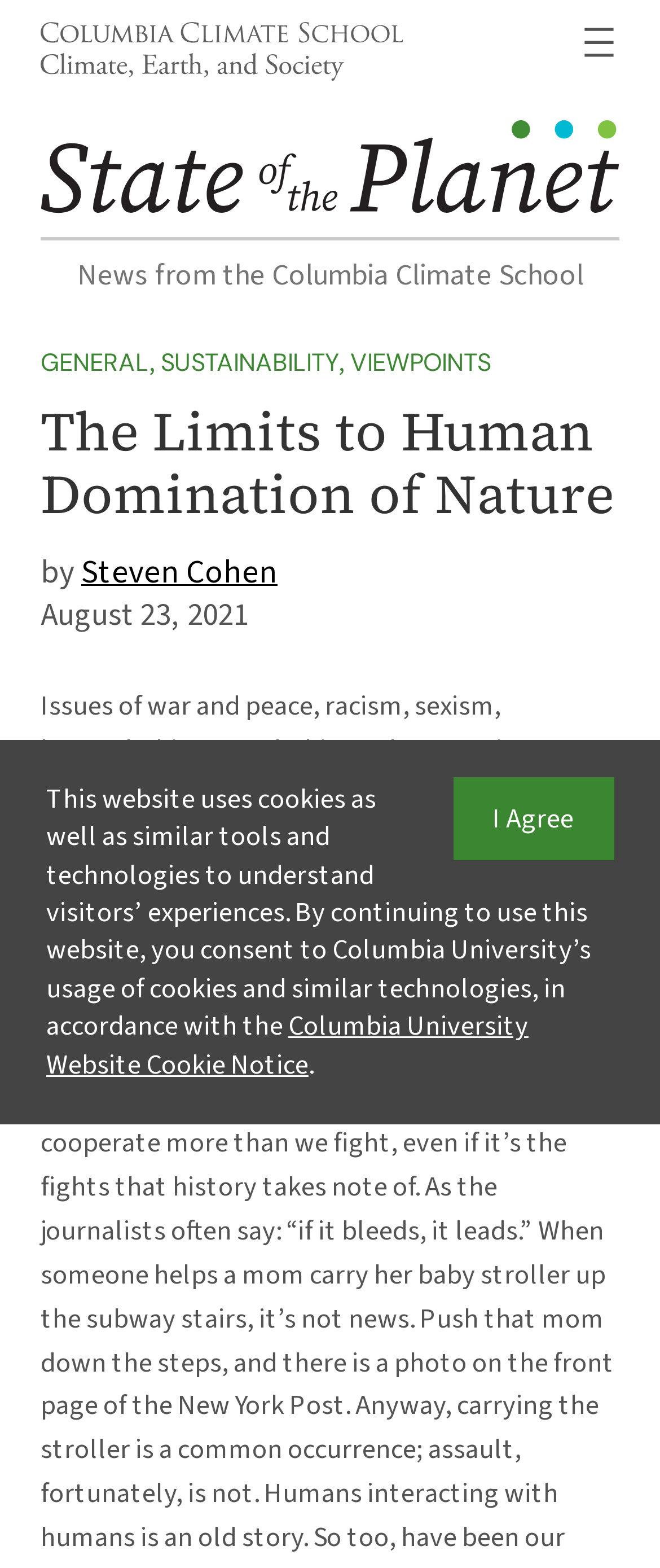Identify the bounding box coordinates of the clickable region to carry out the given instruction: "Read the article by Steven Cohen".

[0.123, 0.35, 0.421, 0.38]